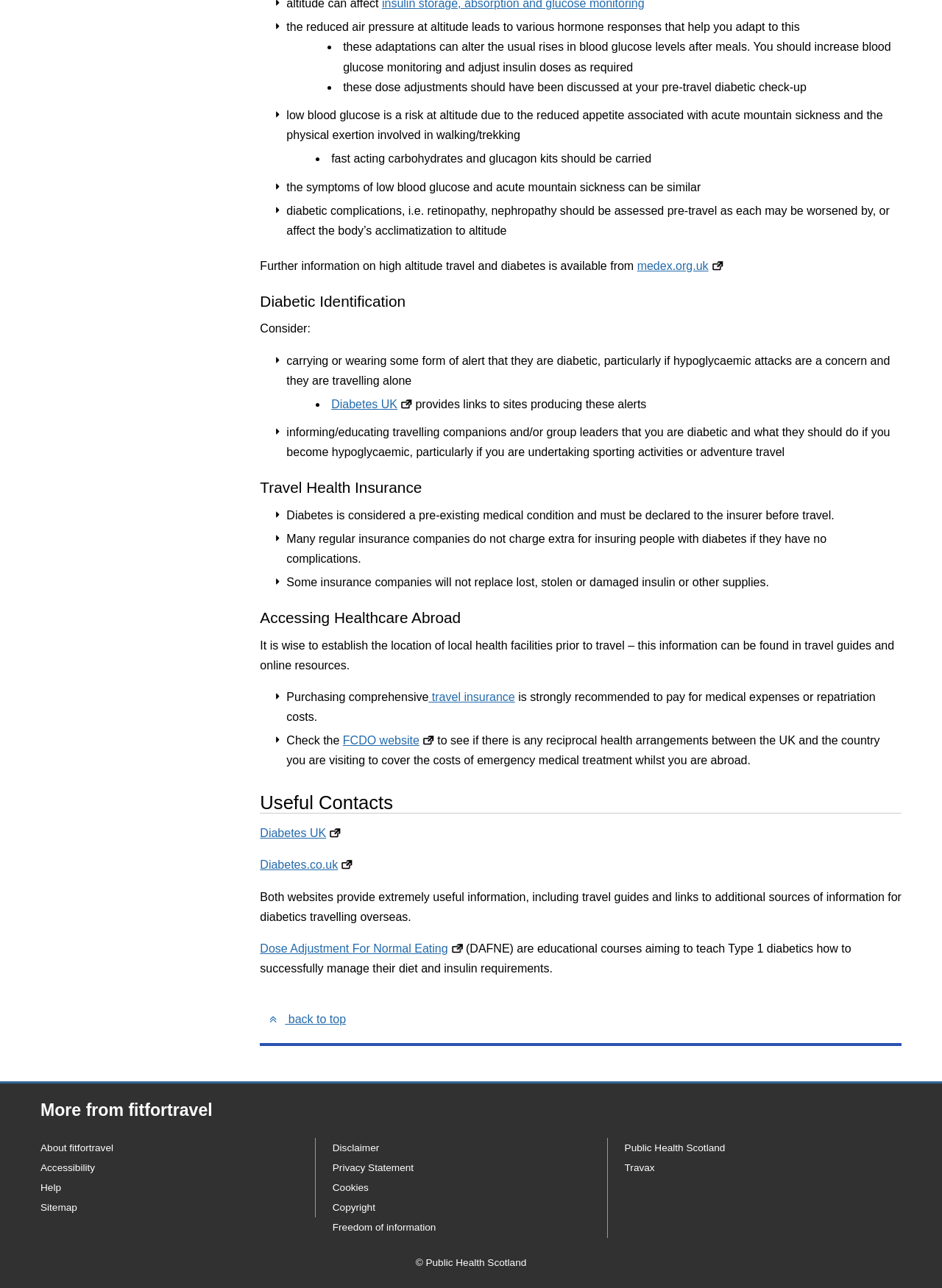Determine the bounding box coordinates for the clickable element required to fulfill the instruction: "Go to the FCDO website". Provide the coordinates as four float numbers between 0 and 1, i.e., [left, top, right, bottom].

[0.364, 0.57, 0.461, 0.58]